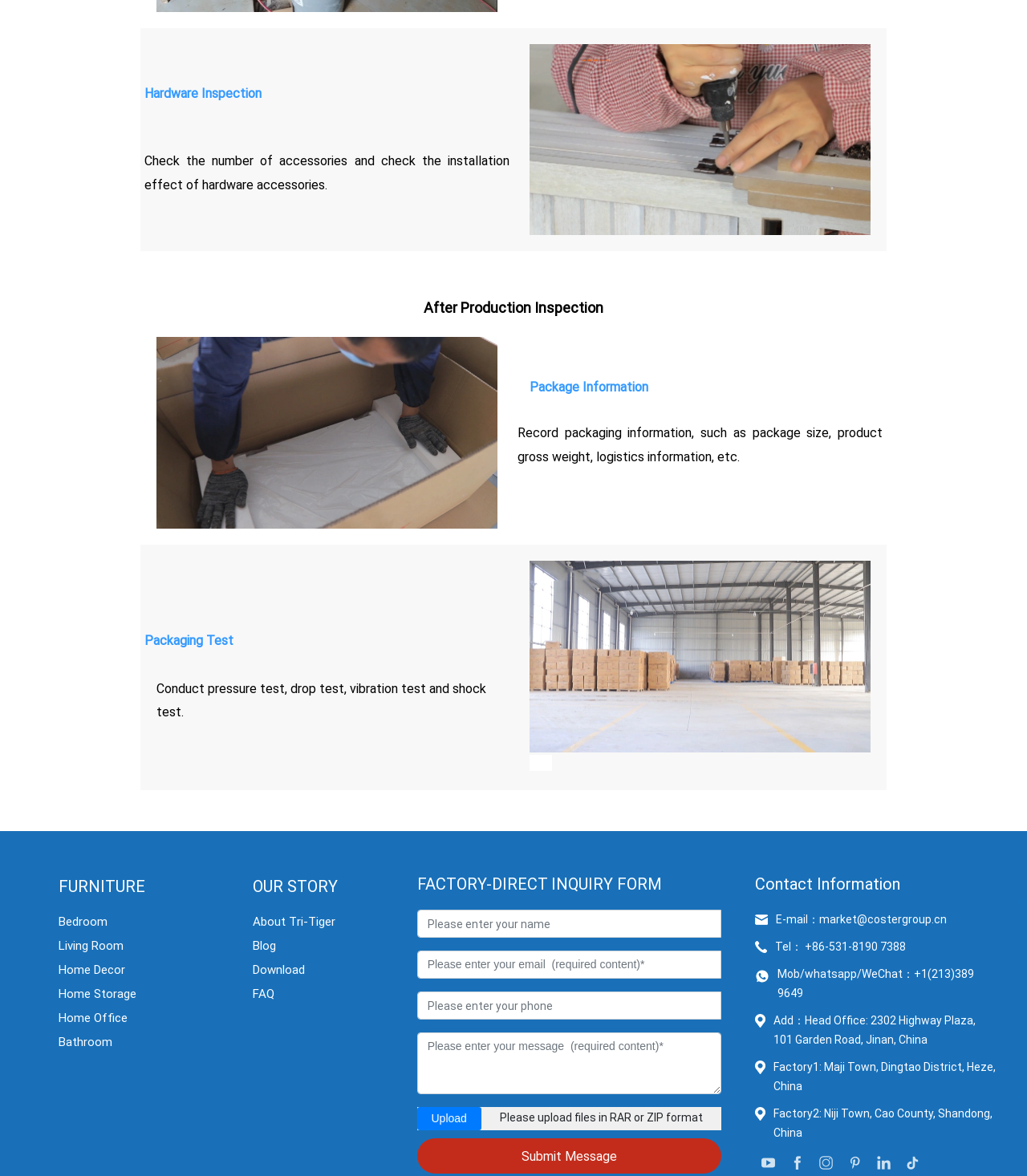What is the format required for uploading files?
Please answer using one word or phrase, based on the screenshot.

RAR or ZIP